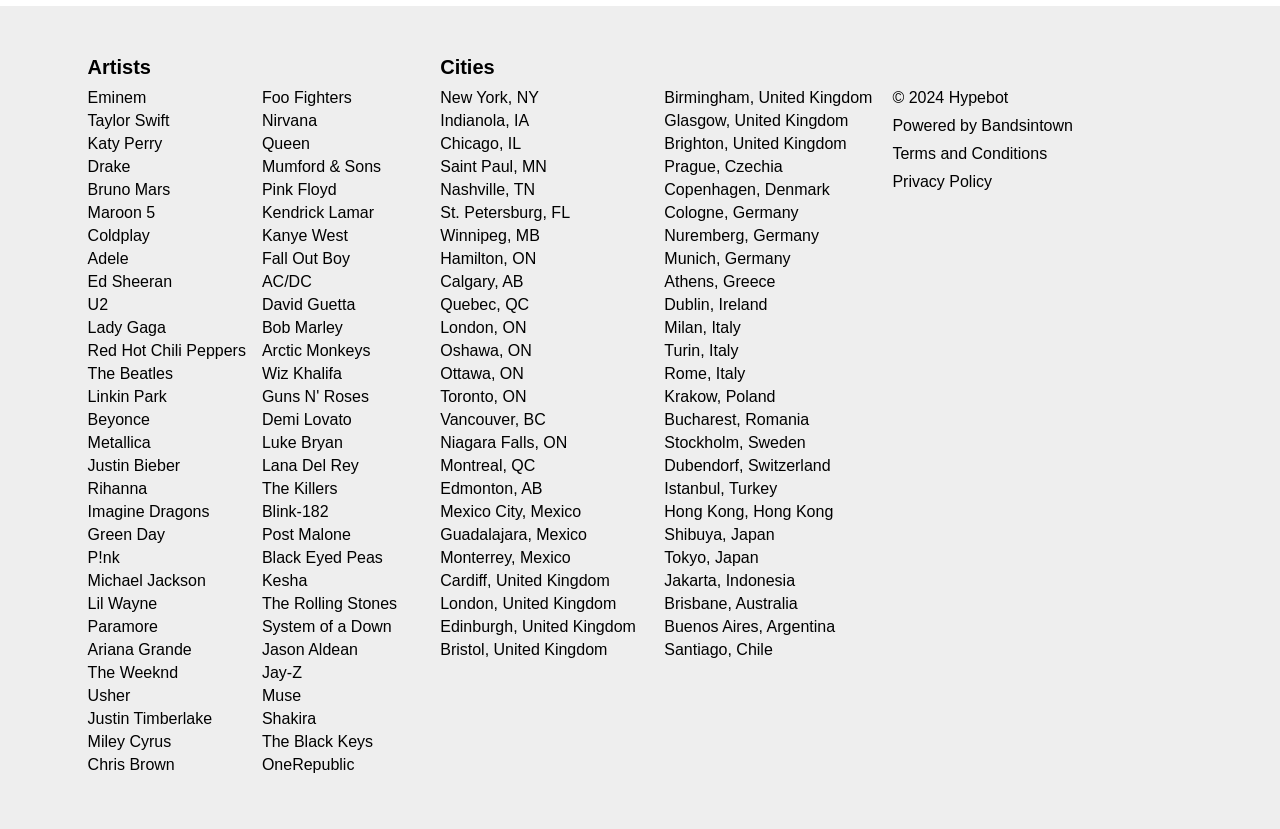How many links are under the 'Artists' heading?
Answer the question with a single word or phrase, referring to the image.

50